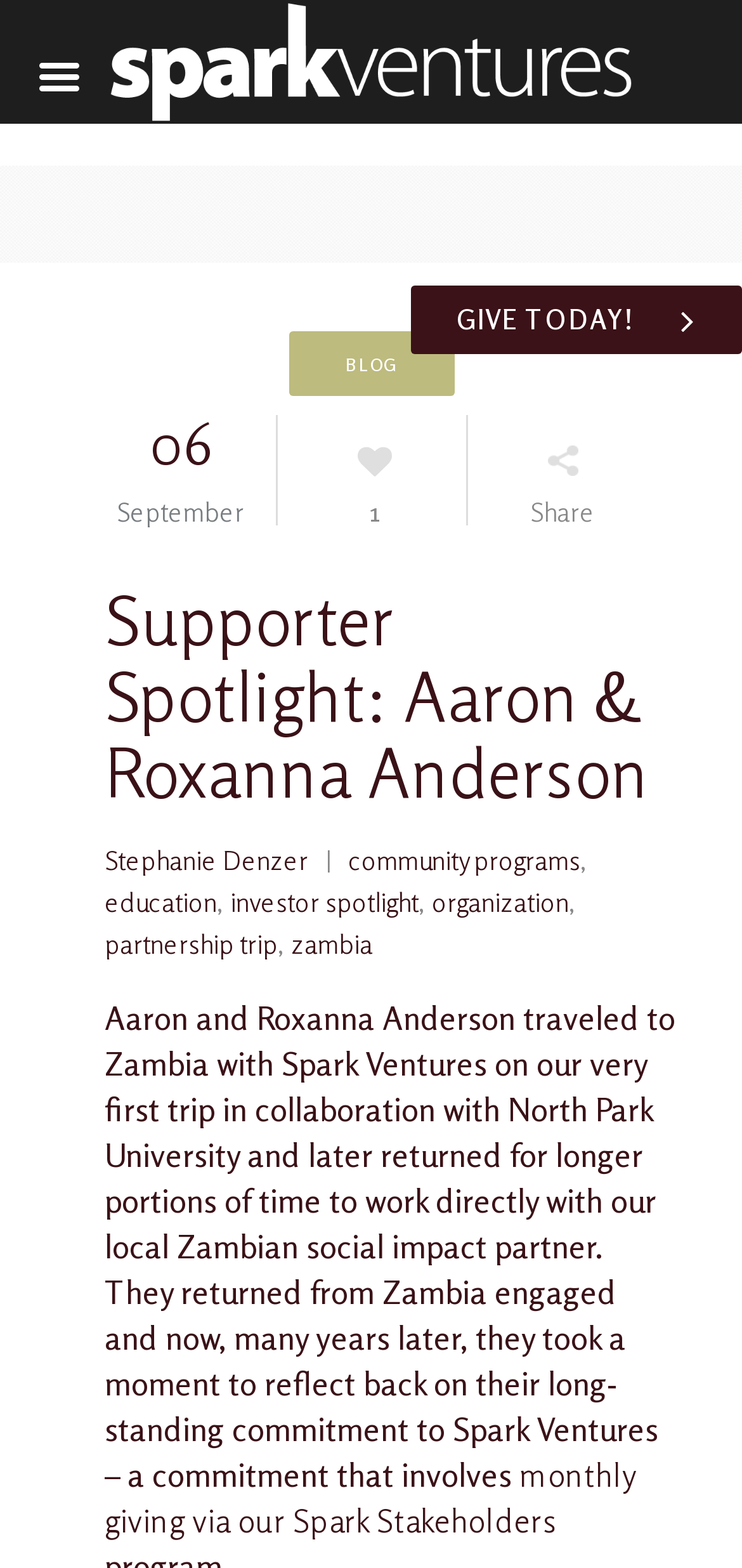Kindly respond to the following question with a single word or a brief phrase: 
What is the purpose of the image at the top?

Title Image